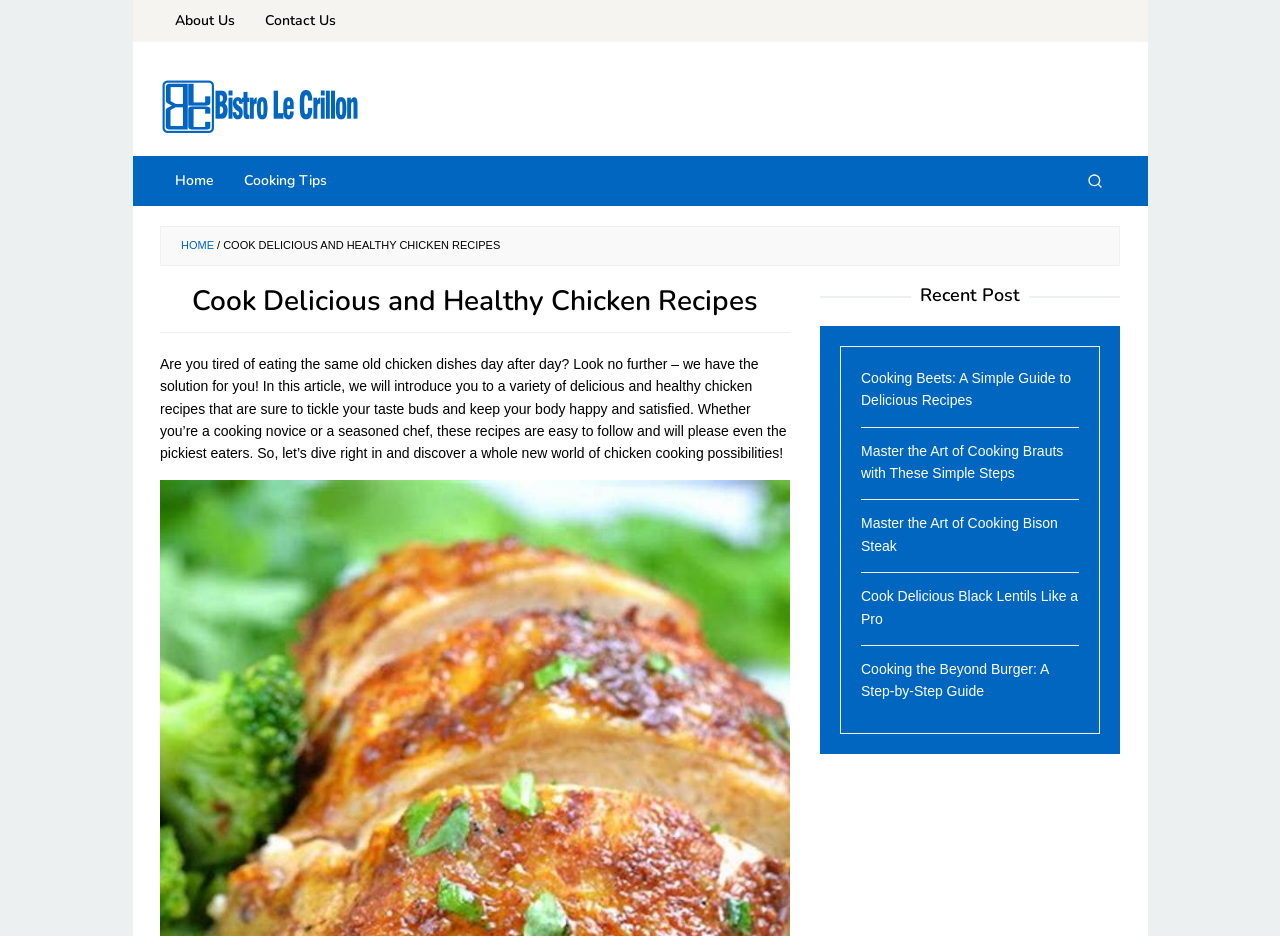Please locate the bounding box coordinates of the element's region that needs to be clicked to follow the instruction: "search for recipes". The bounding box coordinates should be provided as four float numbers between 0 and 1, i.e., [left, top, right, bottom].

[0.836, 0.167, 0.875, 0.221]